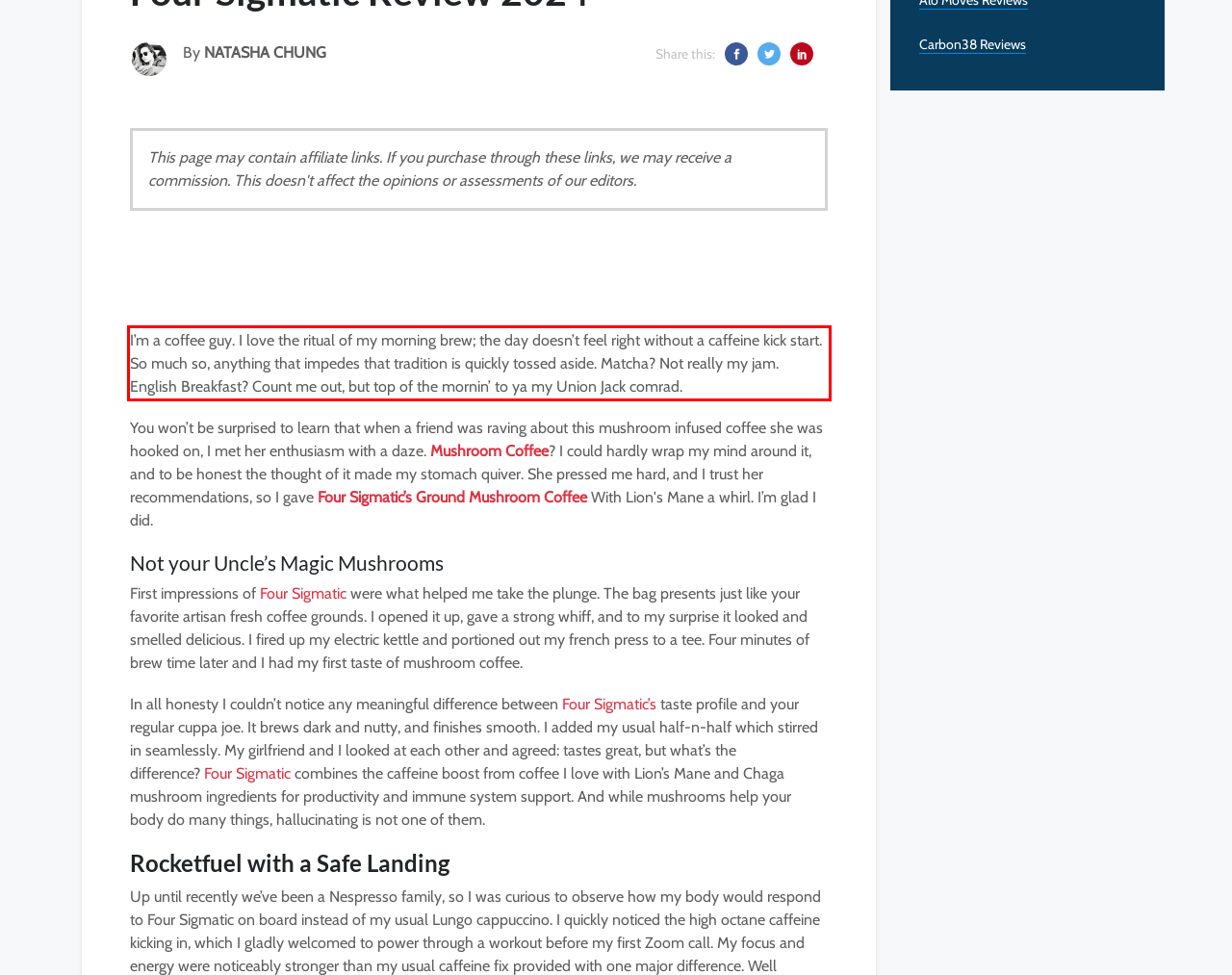Please identify and extract the text from the UI element that is surrounded by a red bounding box in the provided webpage screenshot.

I’m a coffee guy. I love the ritual of my morning brew; the day doesn’t feel right without a caffeine kick start. So much so, anything that impedes that tradition is quickly tossed aside. Matcha? Not really my jam. English Breakfast? Count me out, but top of the mornin’ to ya my Union Jack comrad.